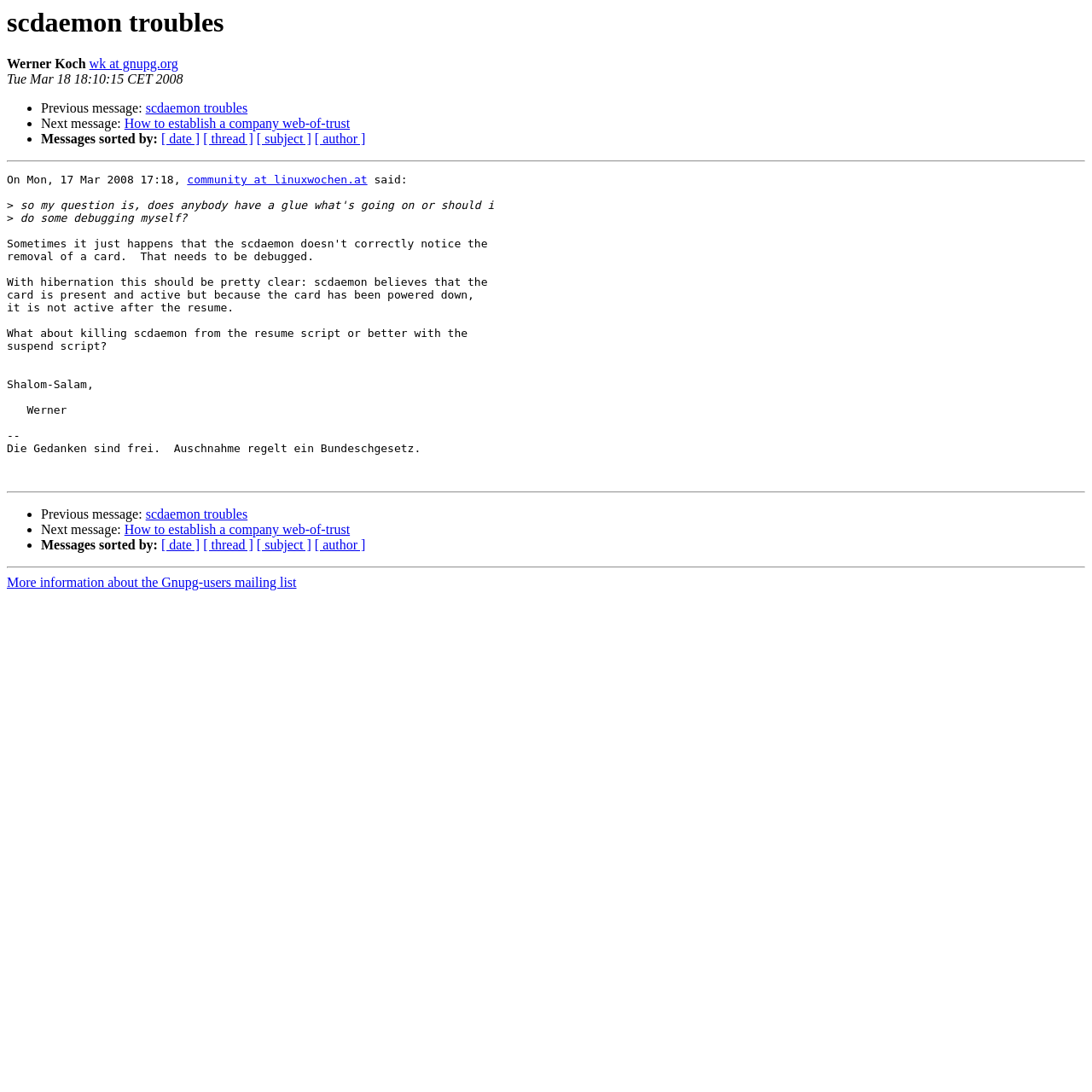Please find the bounding box coordinates of the element that must be clicked to perform the given instruction: "Sort messages by date". The coordinates should be four float numbers from 0 to 1, i.e., [left, top, right, bottom].

[0.148, 0.121, 0.183, 0.134]